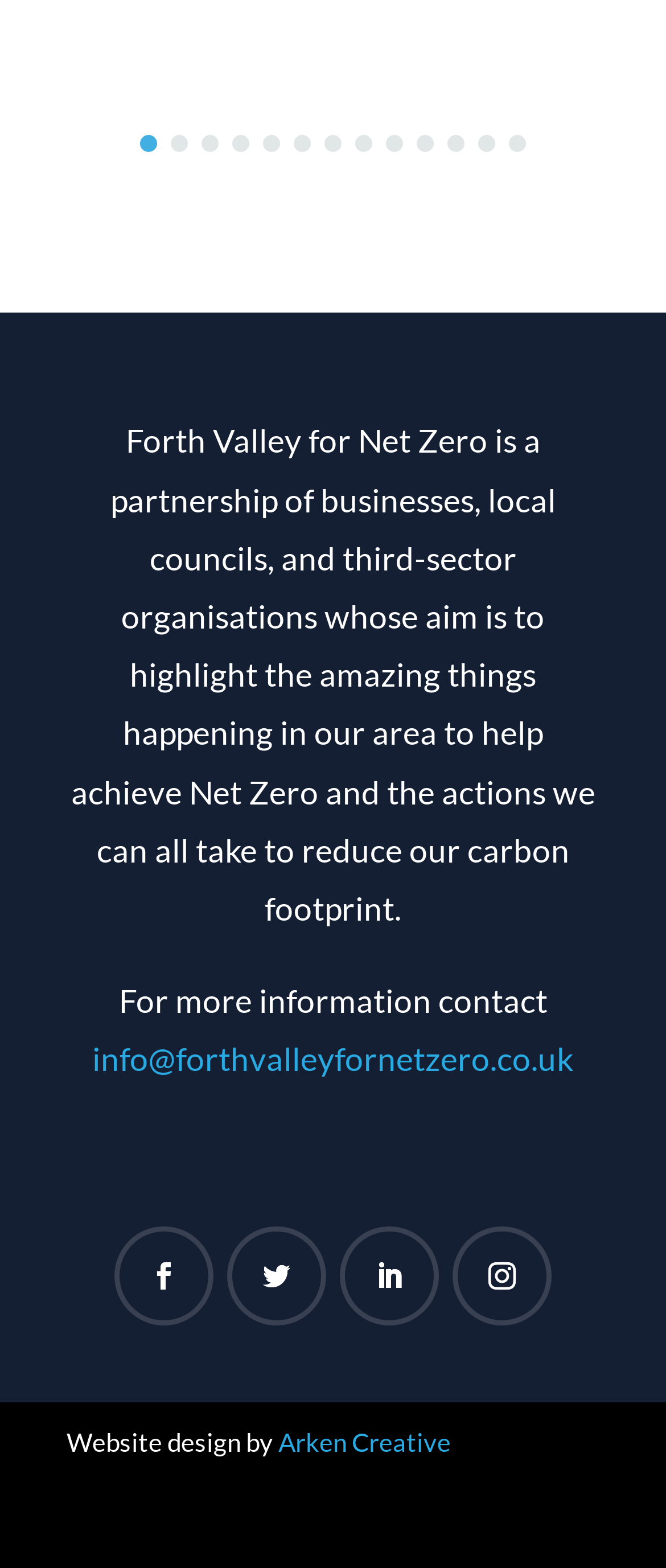How many social media links are there?
Analyze the image and provide a thorough answer to the question.

I counted the number of link elements with Unicode characters, and there are 4 social media links.